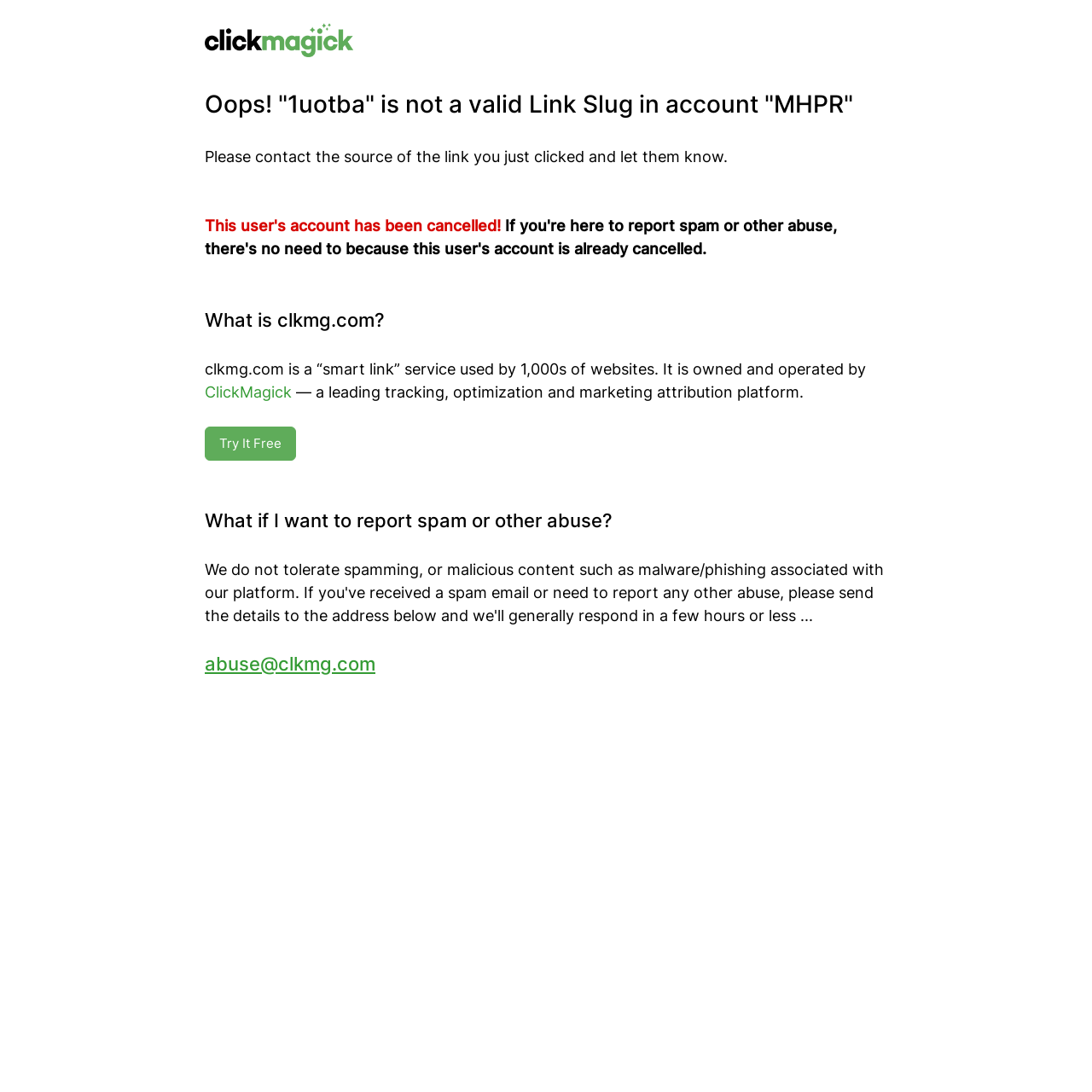What is the call-to-action button on the webpage?
Examine the image and provide an in-depth answer to the question.

The webpage has a call-to-action button that says 'Try It Free', which is likely an invitation to try out the clkmg.com service or platform.